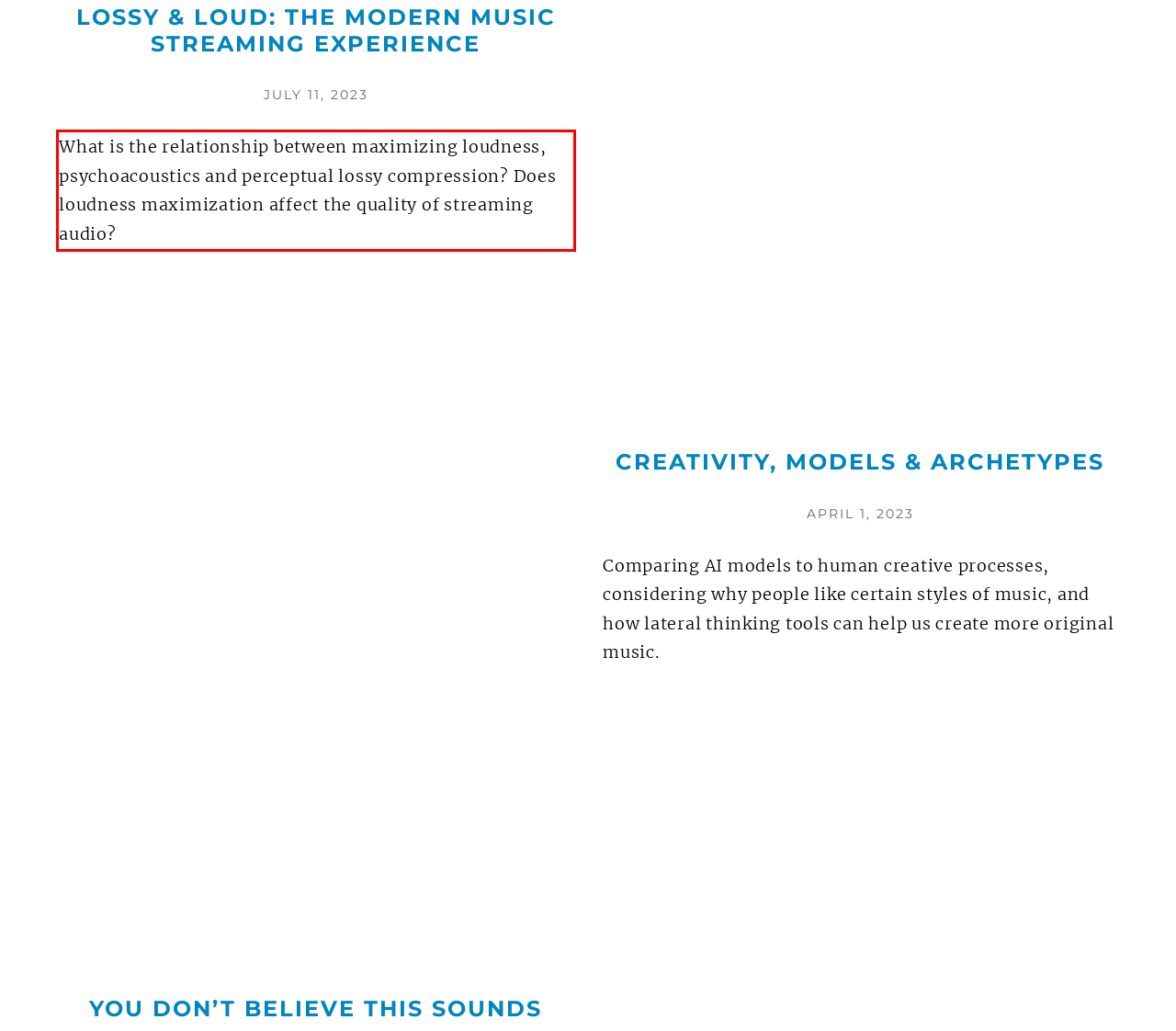Observe the screenshot of the webpage, locate the red bounding box, and extract the text content within it.

What is the relationship between maximizing loudness, psychoacoustics and perceptual lossy compression? Does loudness maximization affect the quality of streaming audio?